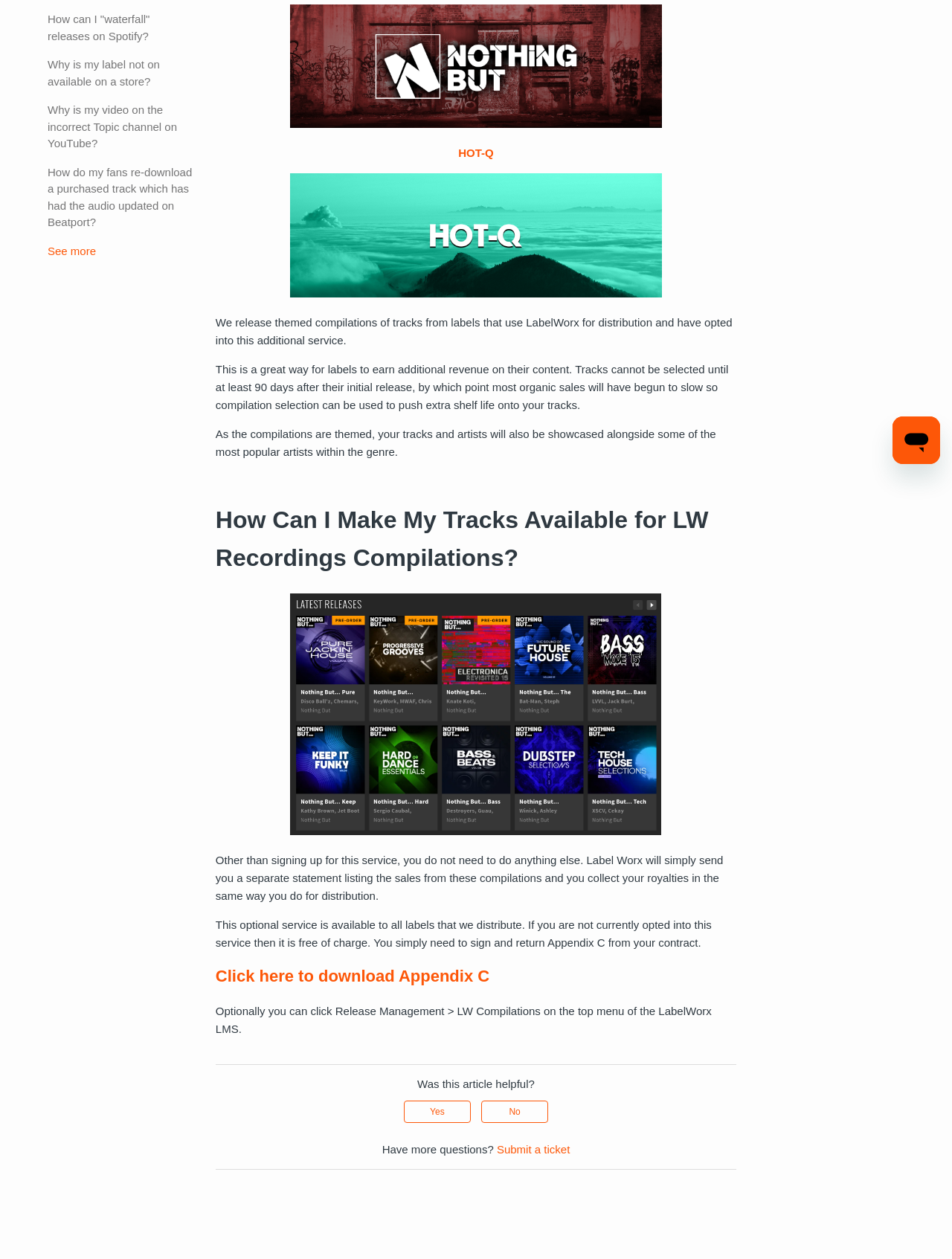Find the bounding box coordinates for the HTML element described in this sentence: "alt="HOT-Q_TW_Banner_-_Out_Now.jpeg"". Provide the coordinates as four float numbers between 0 and 1, in the format [left, top, right, bottom].

[0.305, 0.228, 0.695, 0.238]